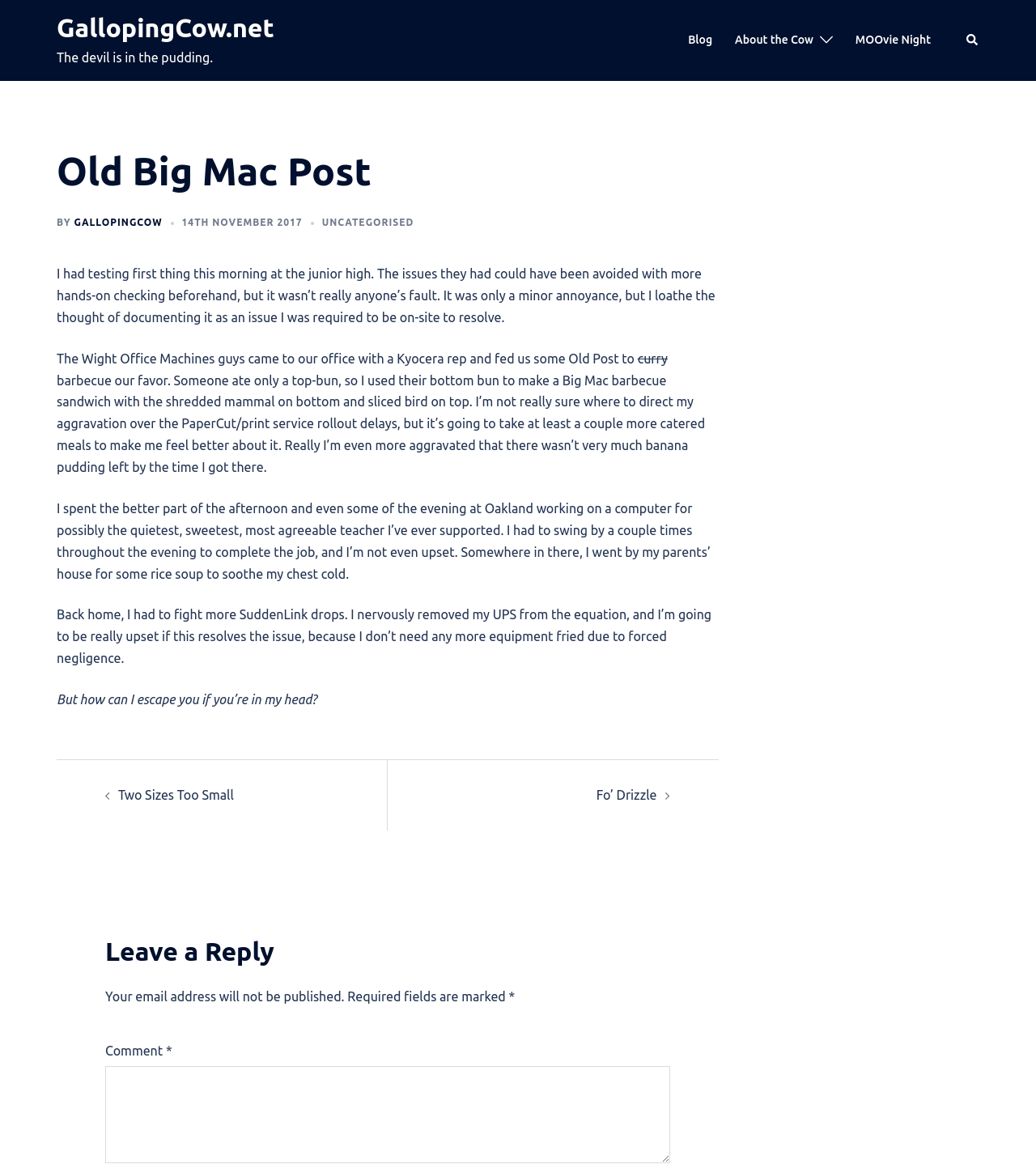Given the element description "14th November 201714th November 2017" in the screenshot, predict the bounding box coordinates of that UI element.

[0.175, 0.186, 0.292, 0.195]